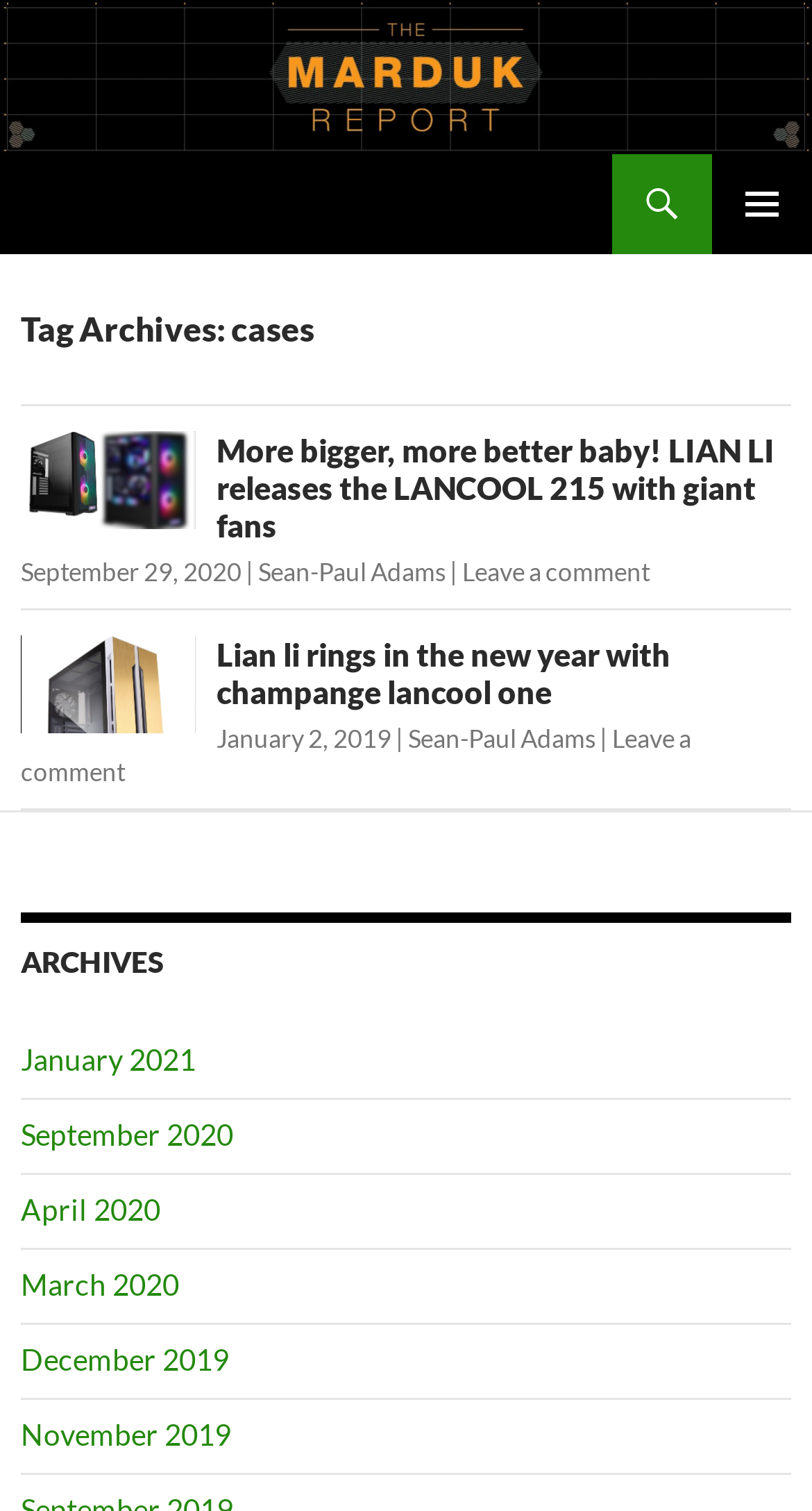Please identify the bounding box coordinates of the clickable element to fulfill the following instruction: "View archives for January 2021". The coordinates should be four float numbers between 0 and 1, i.e., [left, top, right, bottom].

[0.026, 0.689, 0.241, 0.713]